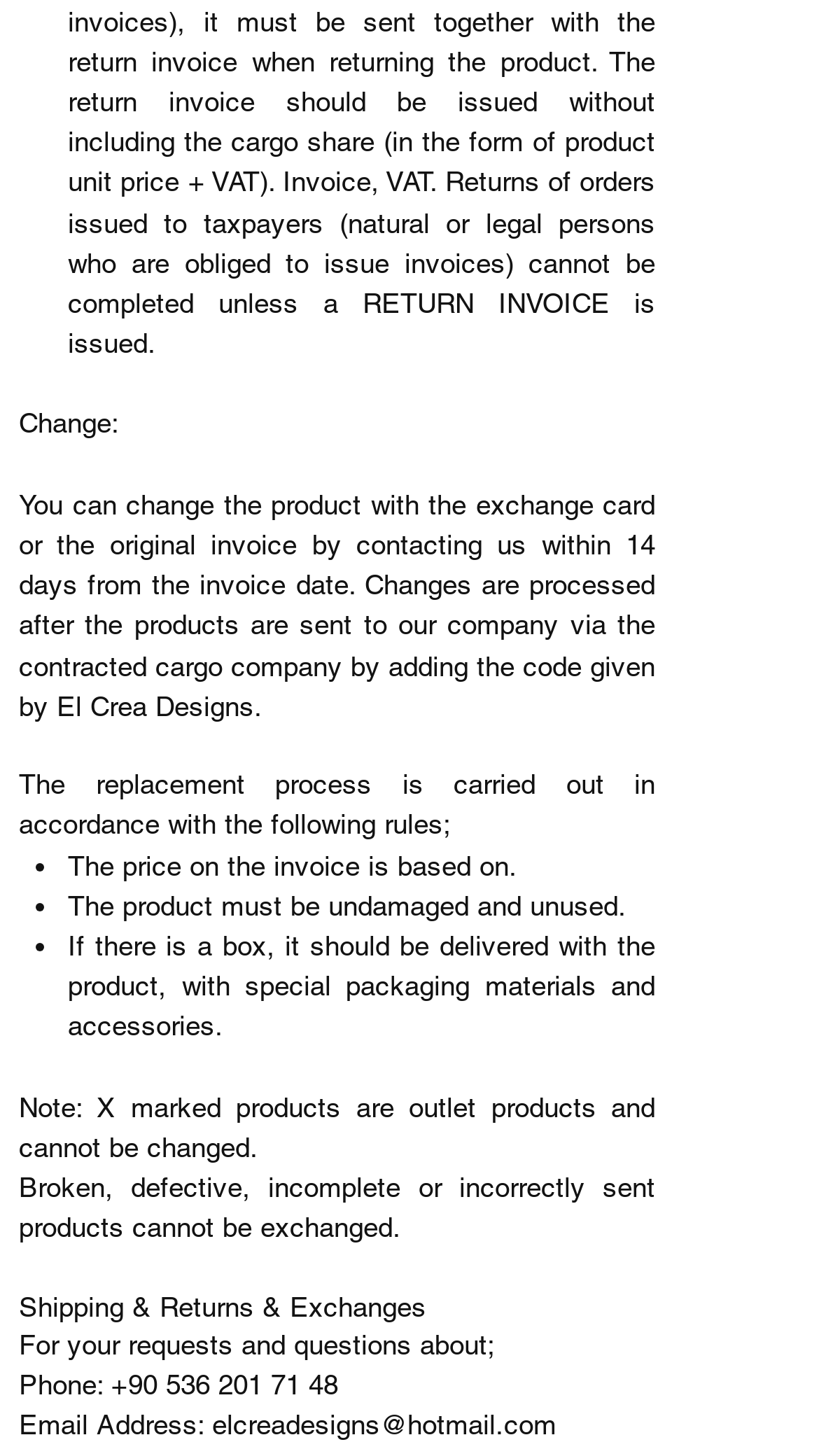How can I contact El Crea Designs for requests and questions?
Provide a detailed answer to the question, using the image to inform your response.

The webpage provides a phone number (+90 536 201 71 48) and an email address (elcreadesigns@hotmail.com) for customers to contact El Crea Designs for their requests and questions.